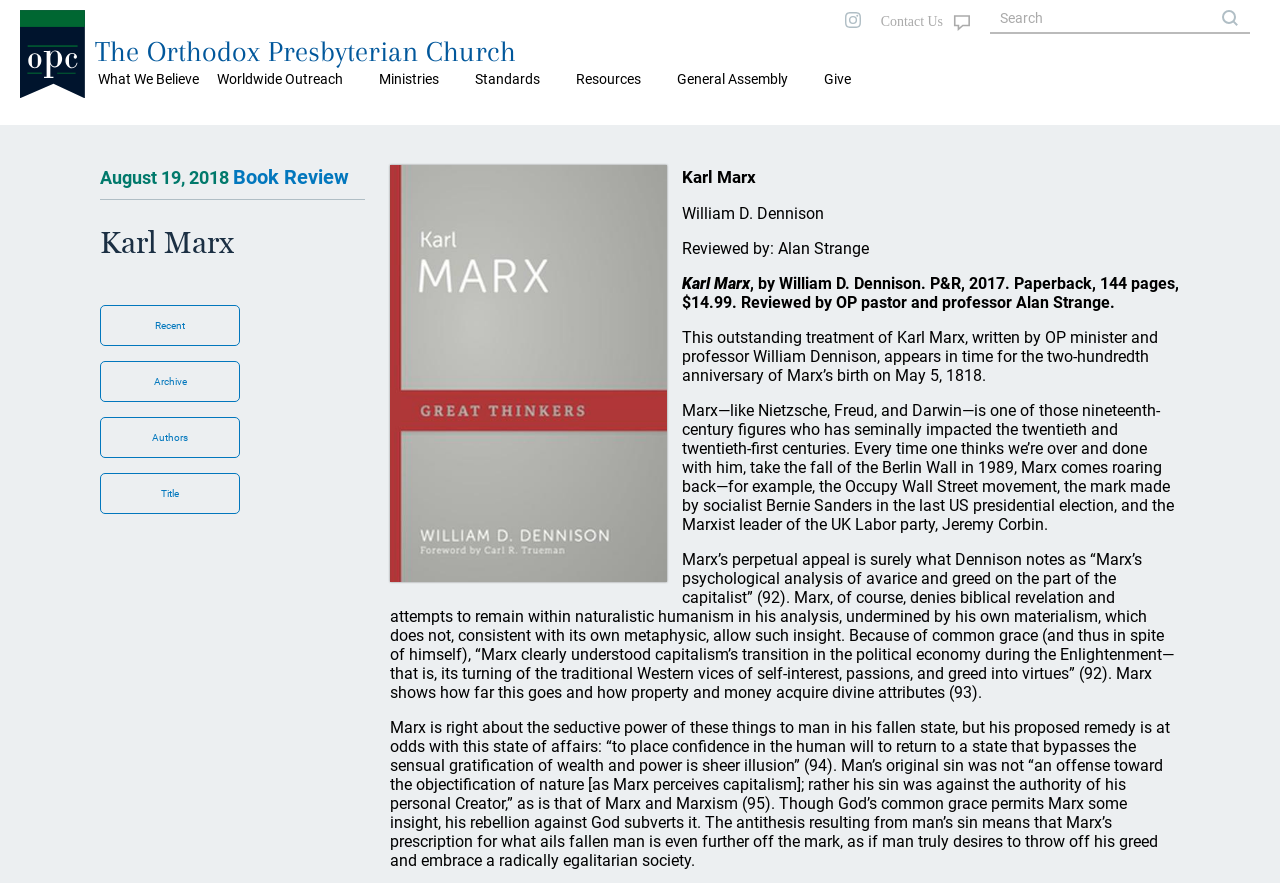Identify the main heading of the webpage and provide its text content.

August 19, 2018 Book Review